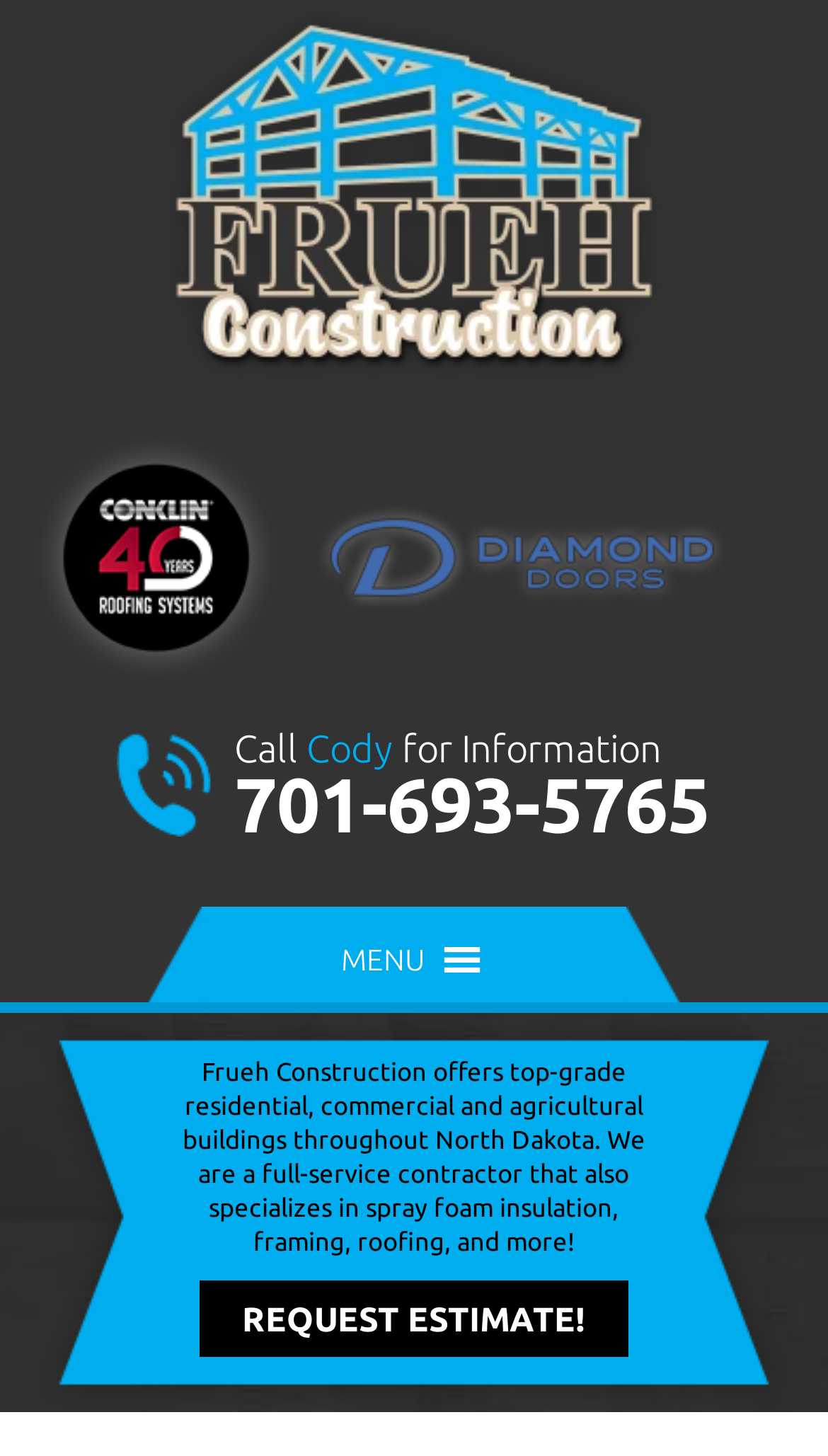Bounding box coordinates are given in the format (top-left x, top-left y, bottom-right x, bottom-right y). All values should be floating point numbers between 0 and 1. Provide the bounding box coordinate for the UI element described as: Vape News and Blog

None